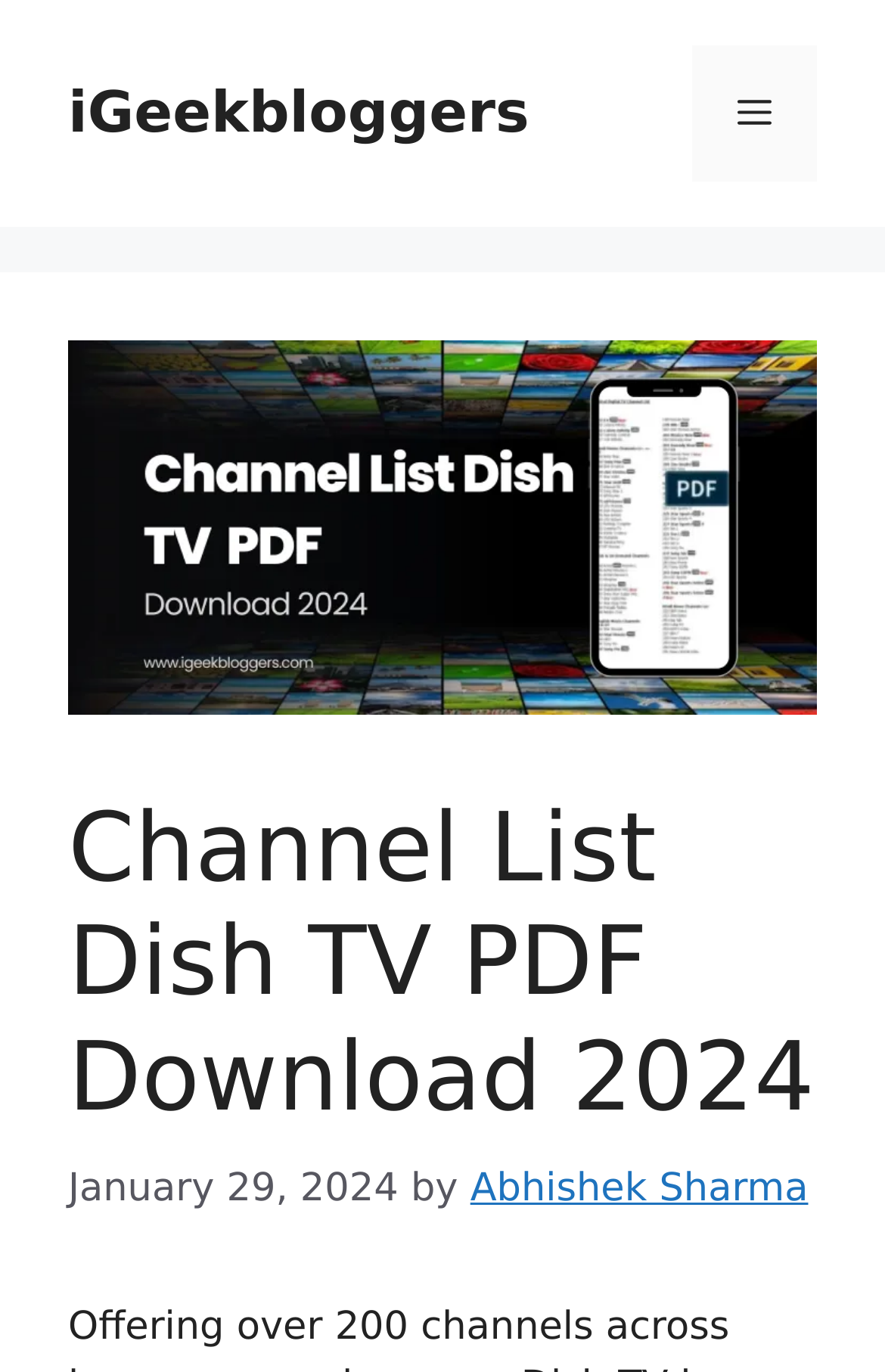Determine the main text heading of the webpage and provide its content.

Channel List Dish TV PDF Download 2024